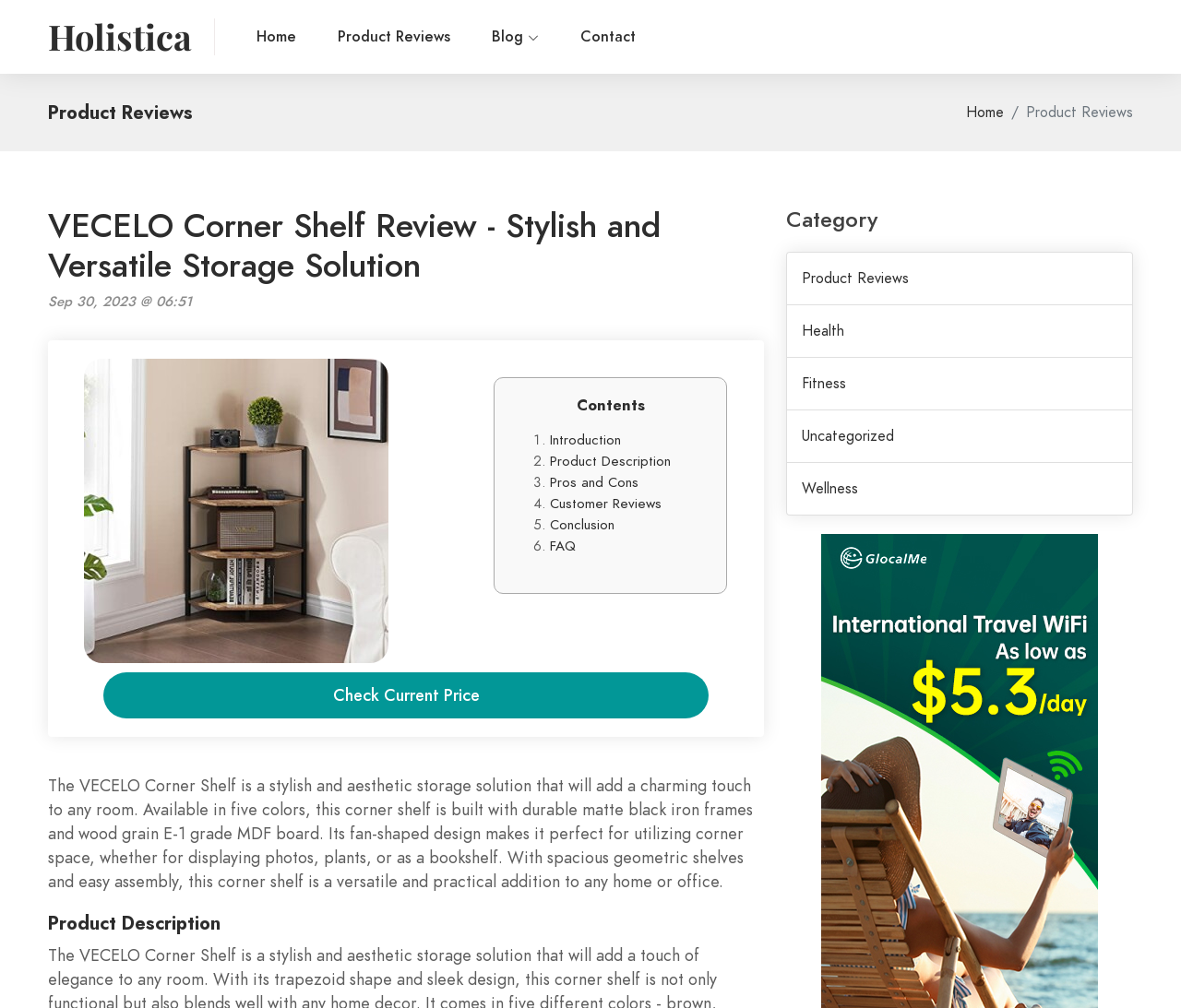Is the assembly of the VECELO Corner Shelf easy?
Using the image provided, answer with just one word or phrase.

Yes